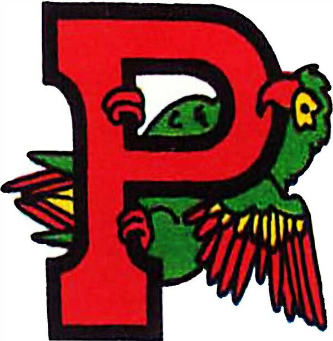Please study the image and answer the question comprehensively:
What does the bold red letter 'P' symbolize?

According to the caption, the bold red letter 'P' forms the backdrop for the parrot and symbolizes strength and tradition, which implies that the letter 'P' is a representation of the school's values and heritage.